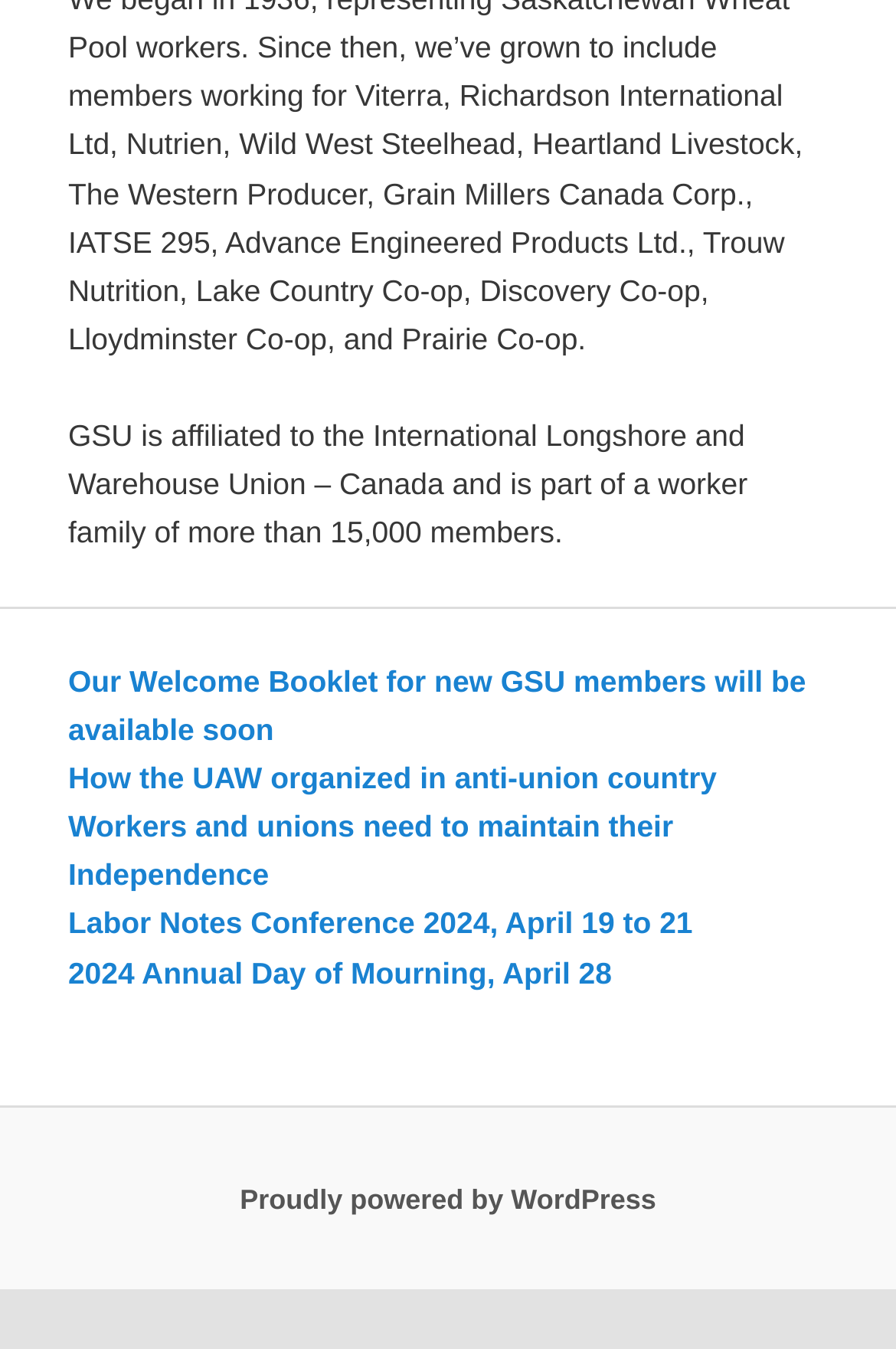Using the provided element description "Proudly powered by WordPress", determine the bounding box coordinates of the UI element.

[0.268, 0.877, 0.732, 0.9]